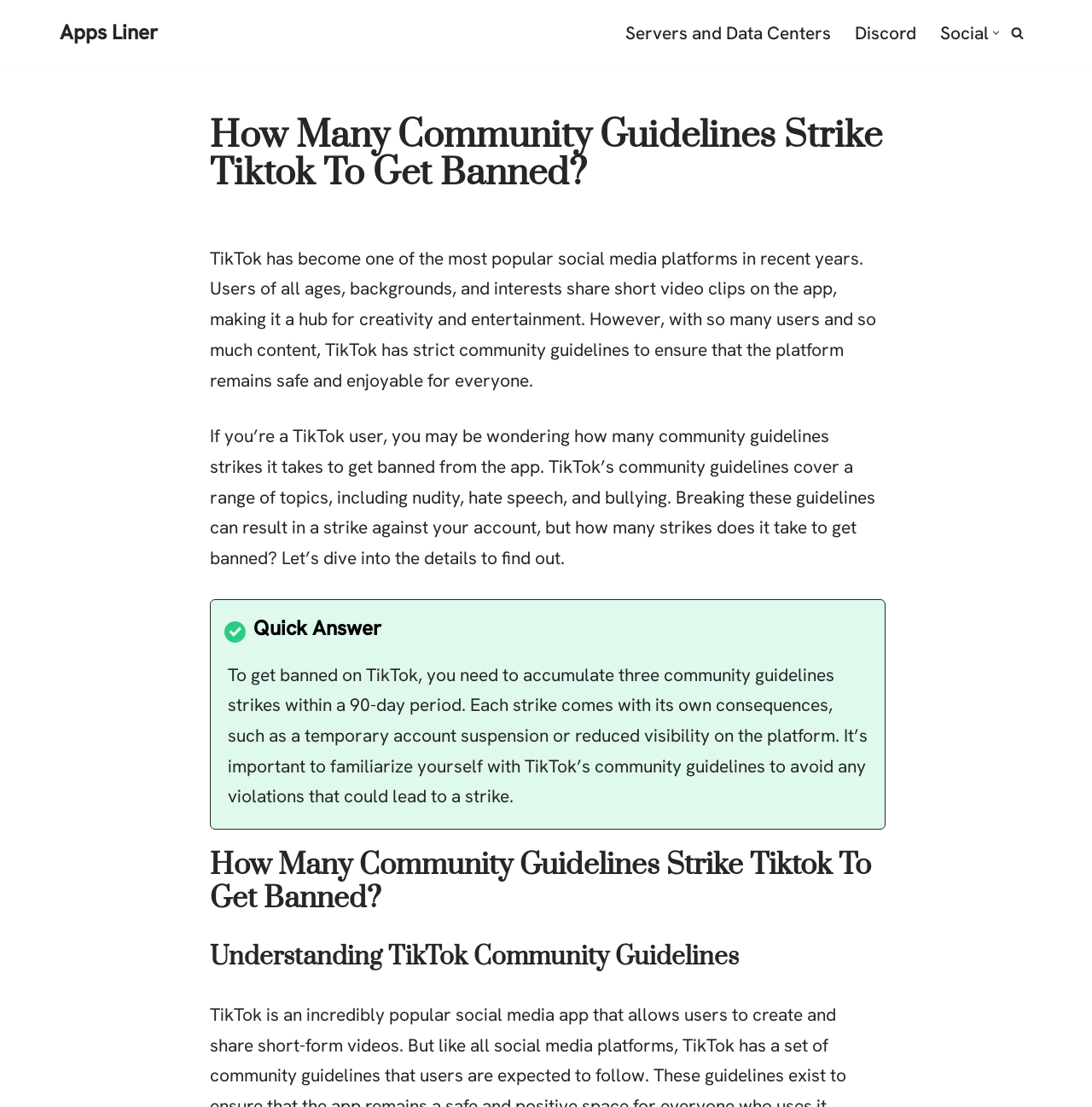Provide your answer in a single word or phrase: 
How long do you have to accumulate three community guidelines strikes to get banned?

90 days